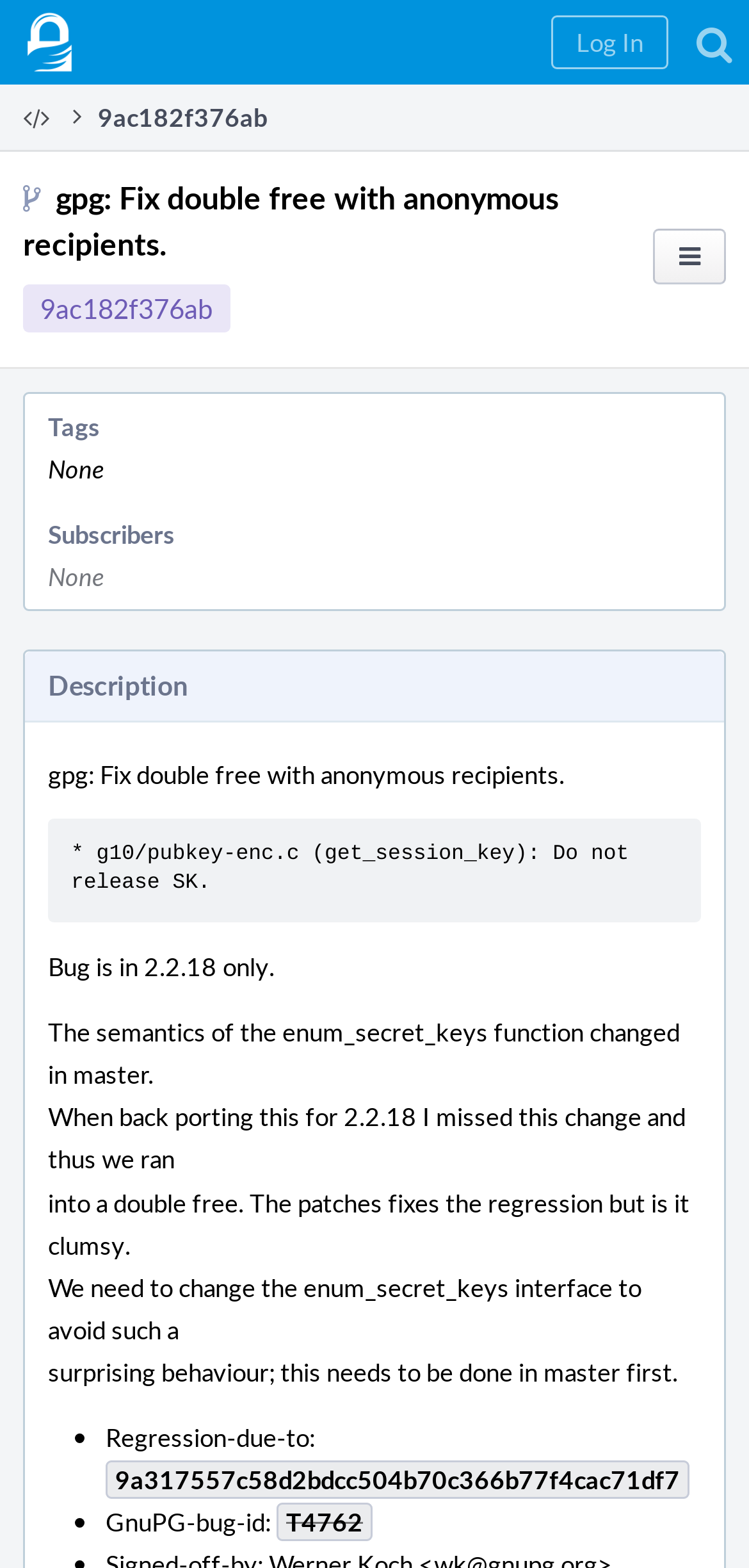Find the bounding box coordinates of the UI element according to this description: "parent_node: Home".

[0.908, 0.0, 1.0, 0.037]